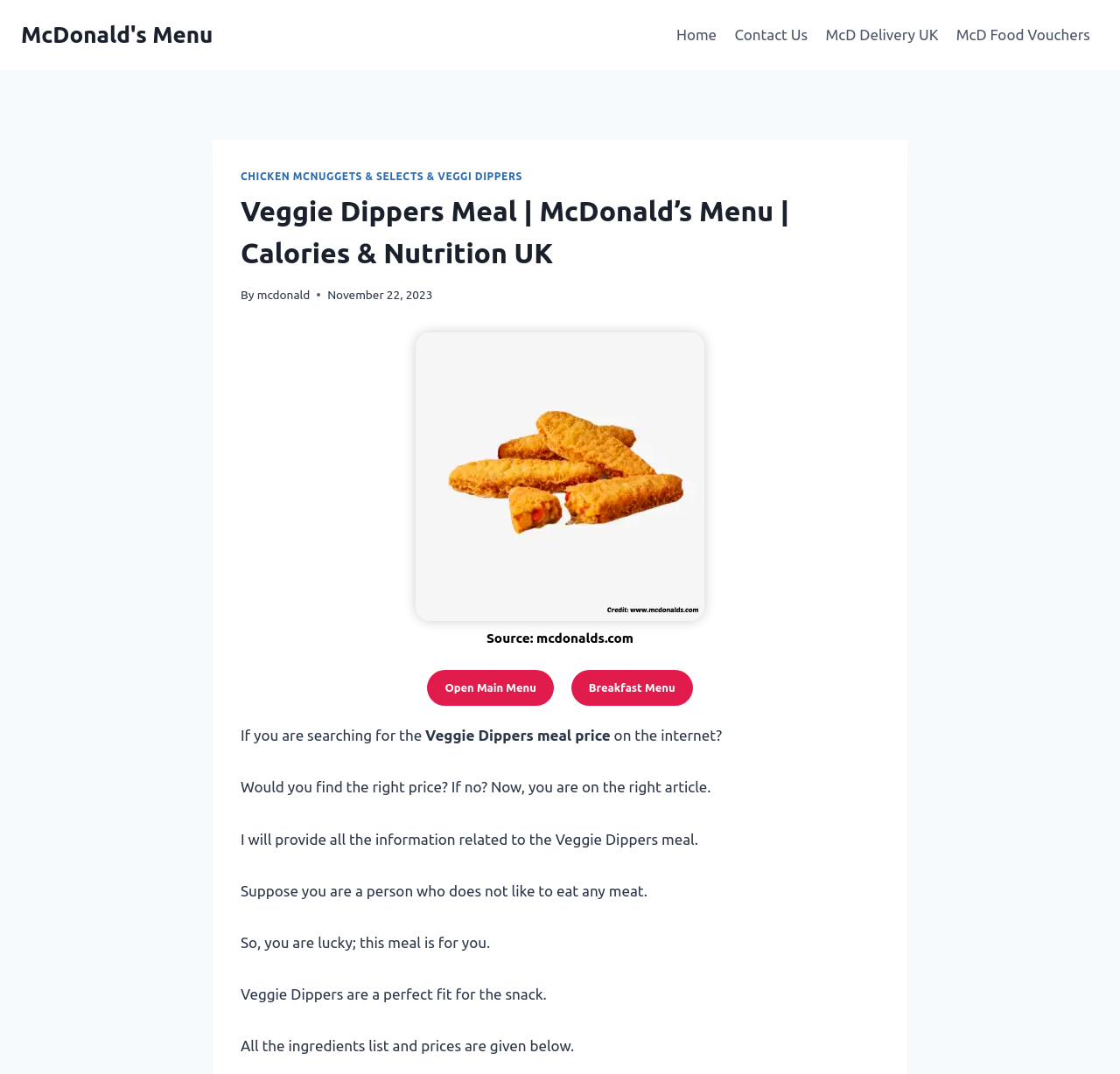Create a detailed description of the webpage's content and layout.

This webpage is about the Veggie Dippers meal from McDonald's, providing information on its price, calories, and nutrition in the UK. At the top, there is a link to "McDonald's Menu" and a primary navigation menu with links to "Home", "Contact Us", "McD Delivery UK", and "McD Food Vouchers". 

Below the navigation menu, there is a header section with a link to "CHICKEN MCNUGGETS & SELECTS & VEGGI DIPPERS" and a heading that reads "Veggie Dippers Meal | McDonald’s Menu | Calories & Nutrition UK". The header section also includes a "By" label, a link to "mcdonald", and a timestamp indicating the article was published on November 22, 2023.

To the right of the header section, there is an image of the Veggie Dippers Meal UK, accompanied by a figcaption with the source "mcdonalds.com". Below the image, there are two buttons, "Open Main Menu" and "Breakfast Menu".

The main content of the webpage starts with a series of paragraphs that introduce the topic of the Veggie Dippers meal price and its relevance to readers who are searching for this information online. The text explains that the article will provide all the necessary information about the meal, including its ingredients and prices, which are listed below.